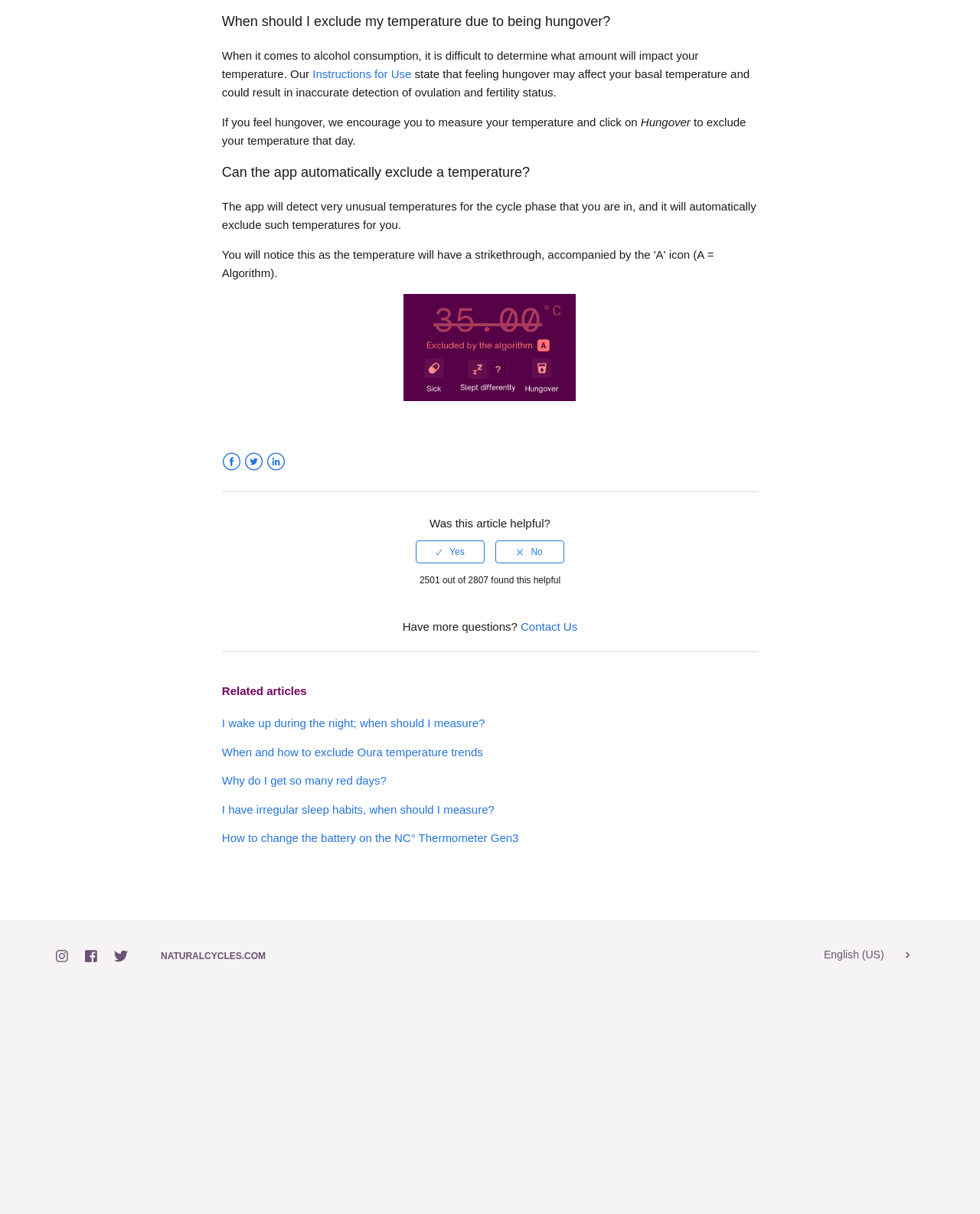Identify the bounding box coordinates for the UI element described as: "Instructions for Use". The coordinates should be provided as four floats between 0 and 1: [left, top, right, bottom].

[0.319, 0.056, 0.423, 0.066]